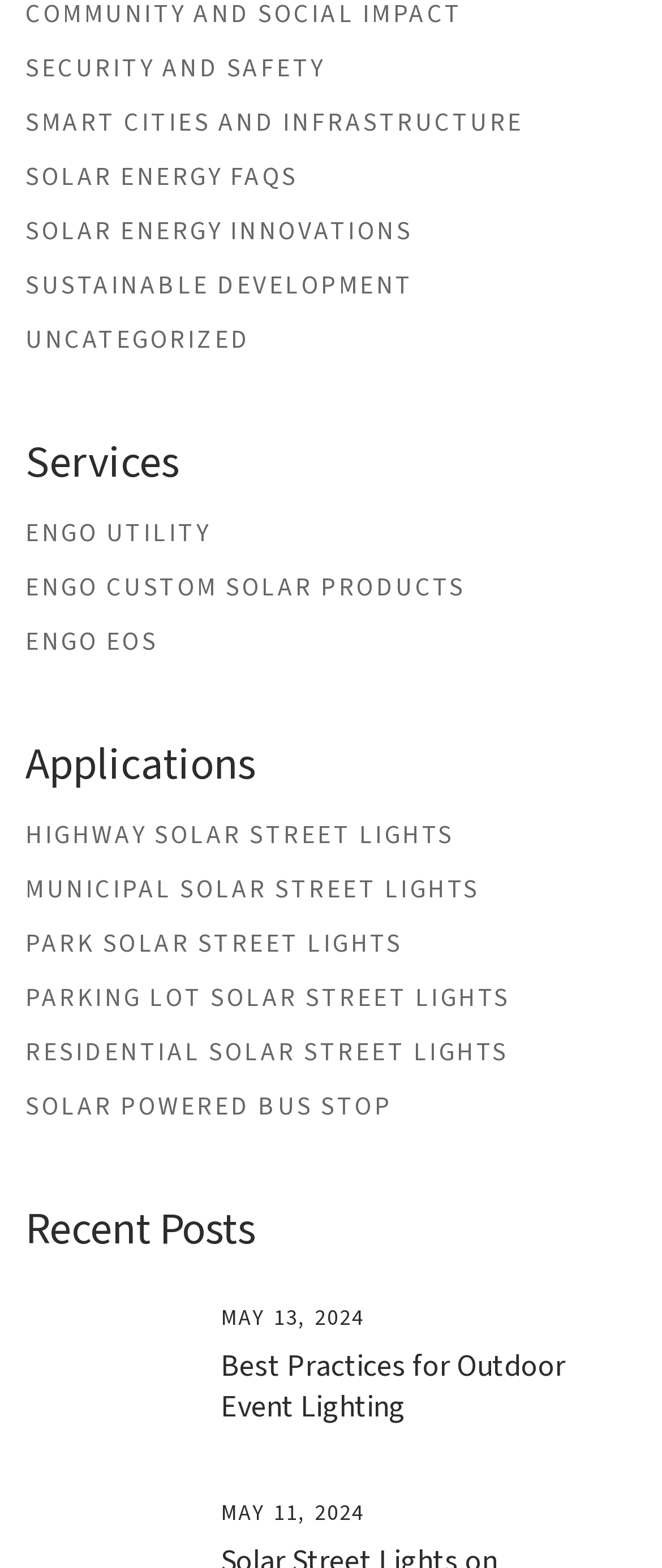How many categories are listed under Services?
Based on the visual information, provide a detailed and comprehensive answer.

I counted the number of links under the 'Services' heading, which are 'ENGO UTILITY', 'ENGO CUSTOM SOLAR PRODUCTS', and 'ENGO EOS', so there are 3 categories listed under Services.